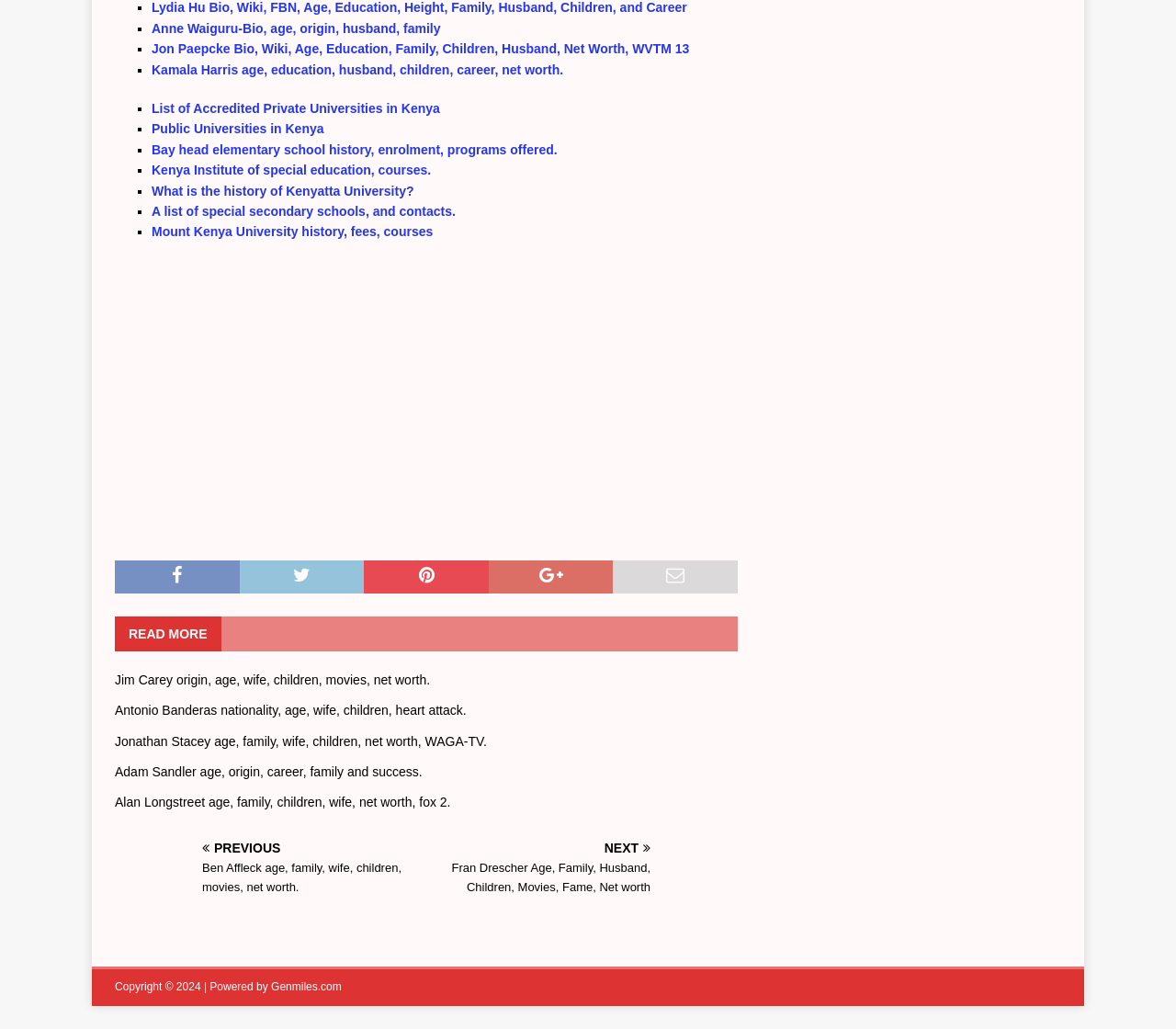Identify the coordinates of the bounding box for the element that must be clicked to accomplish the instruction: "Read about Lydia Hu's bio".

[0.129, 0.0, 0.584, 0.015]